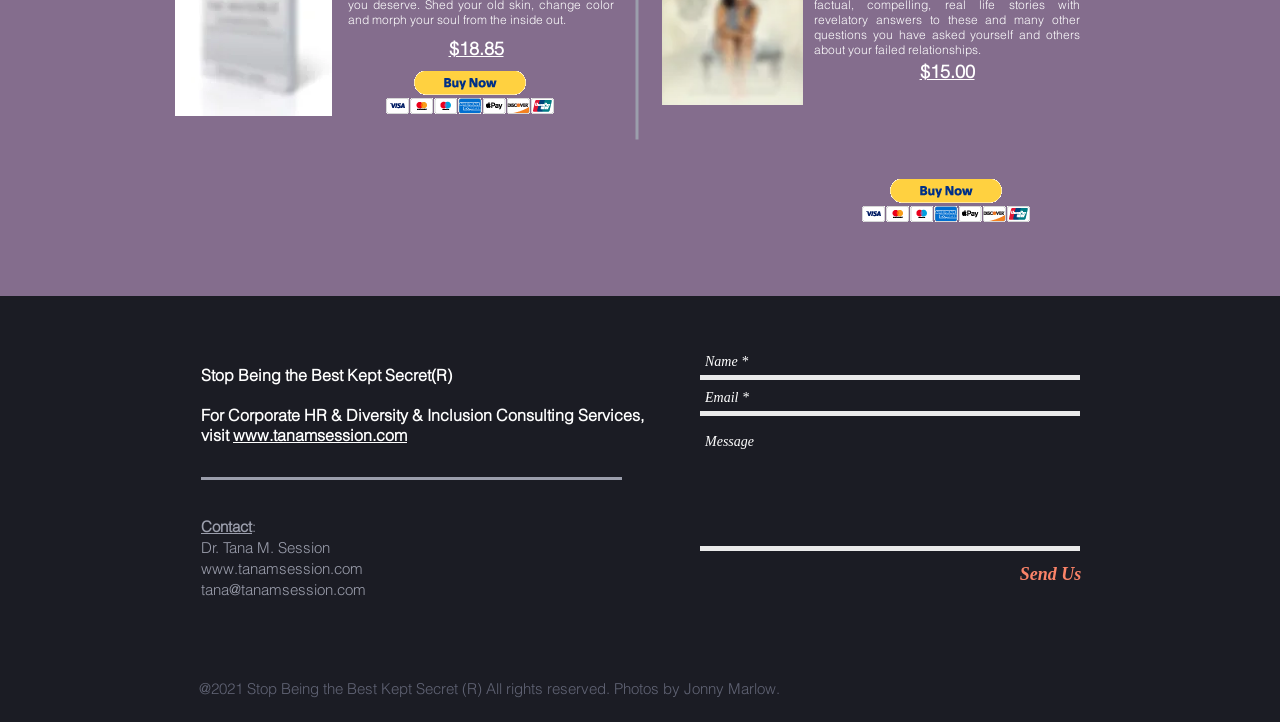Locate the bounding box coordinates of the region to be clicked to comply with the following instruction: "Contact Dr. Tana M. Session". The coordinates must be four float numbers between 0 and 1, in the form [left, top, right, bottom].

[0.157, 0.745, 0.258, 0.771]